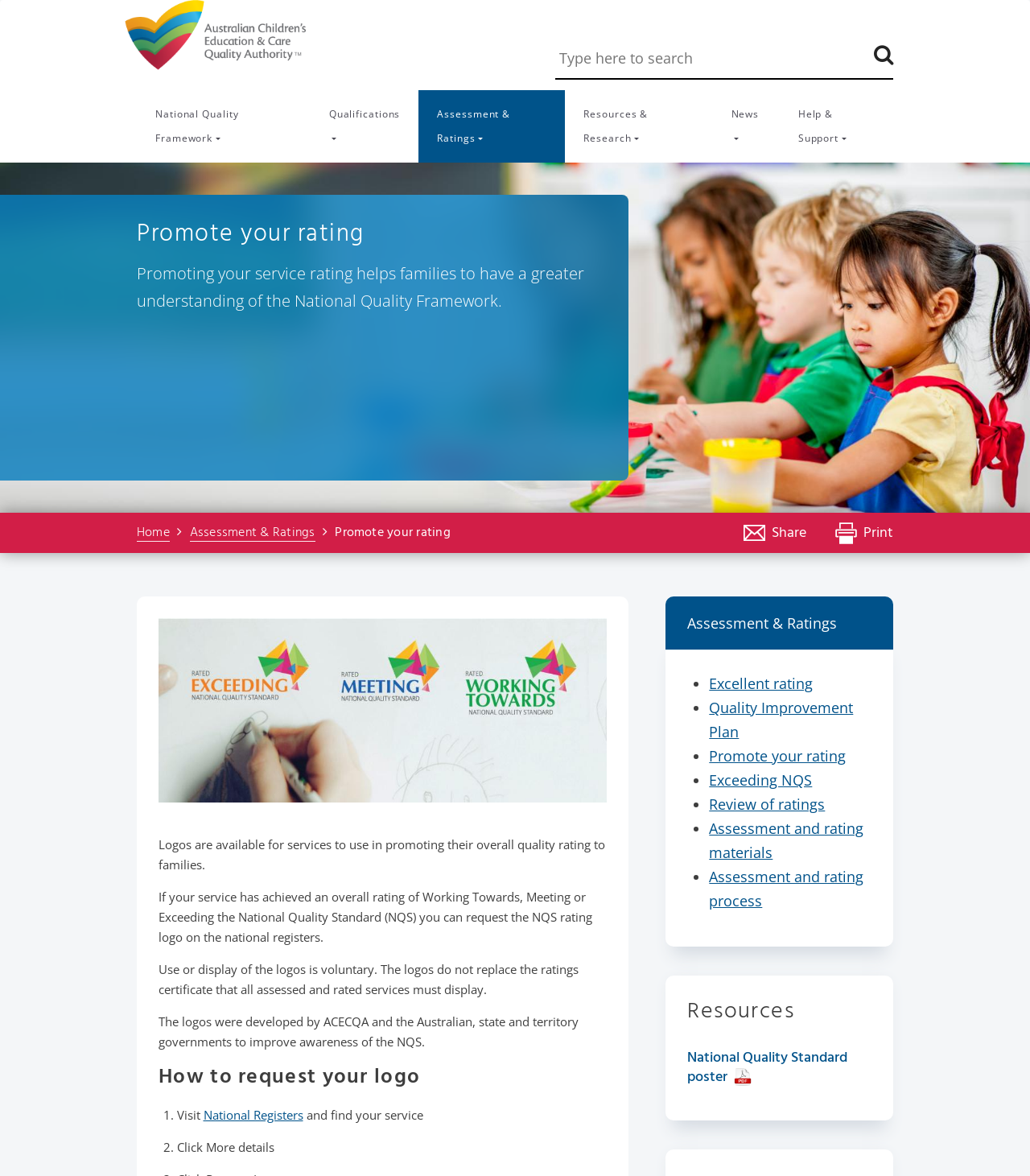Determine the bounding box of the UI component based on this description: "Assessment and rating materials". The bounding box coordinates should be four float values between 0 and 1, i.e., [left, top, right, bottom].

[0.689, 0.696, 0.839, 0.733]